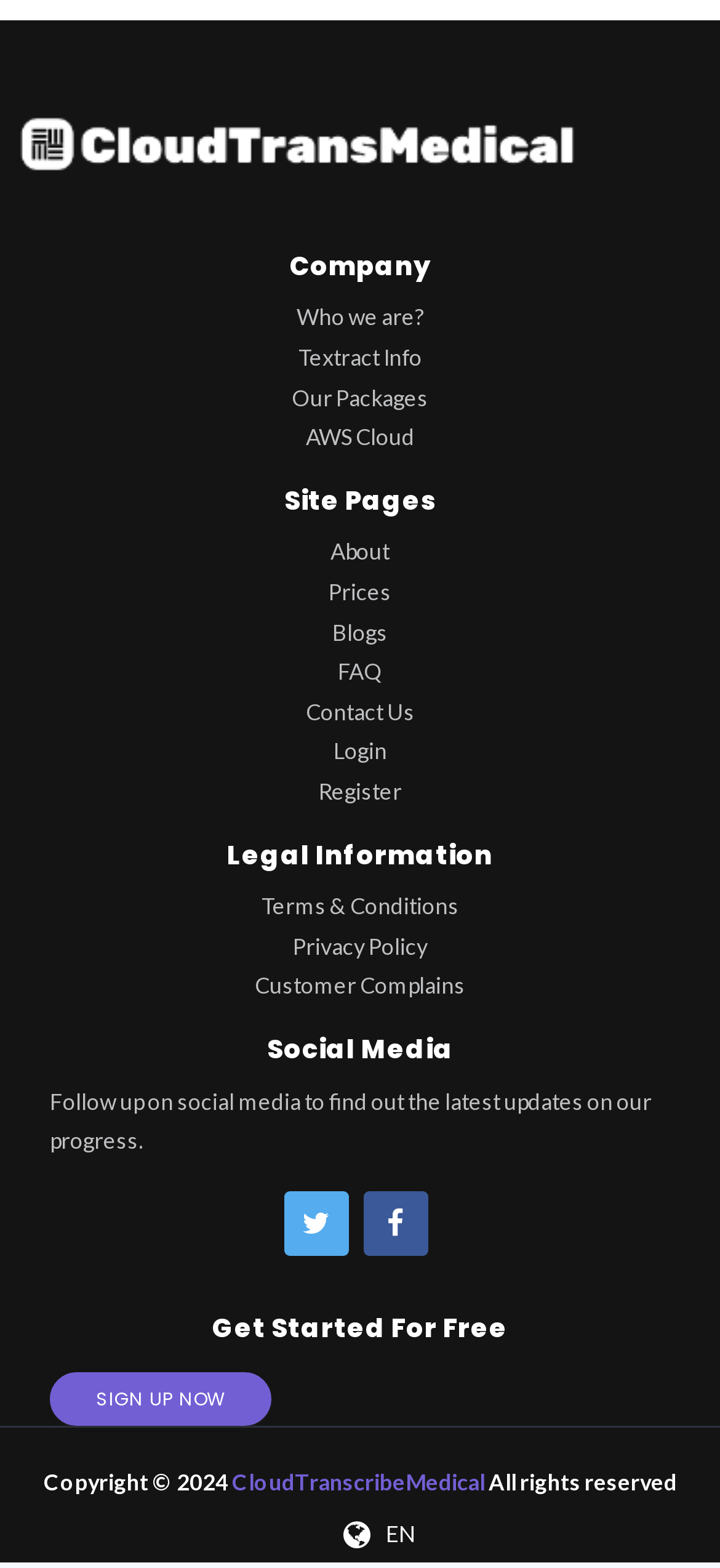Using details from the image, please answer the following question comprehensively:
What are the main sections of the webpage?

The main sections of the webpage can be identified by the heading elements, which are 'Who we are?', 'Site Pages', 'Legal Information', and 'Social Media'. These sections are organized in a hierarchical structure and provide different types of information about the company.